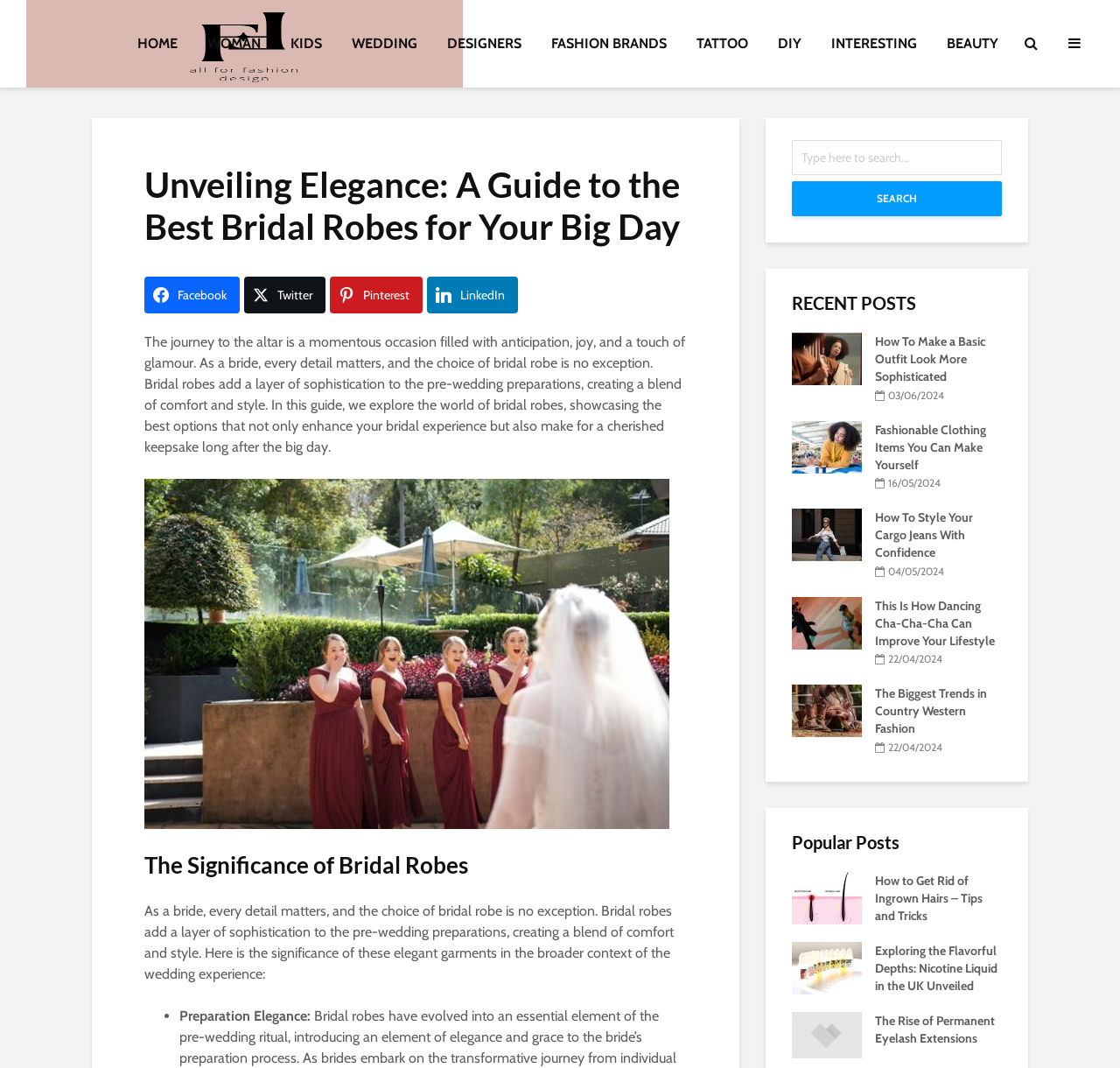Please determine the bounding box coordinates for the UI element described here. Use the format (top-left x, top-left y, bottom-right x, bottom-right y) with values bounded between 0 and 1: FASHION BRANDS

[0.48, 0.025, 0.607, 0.057]